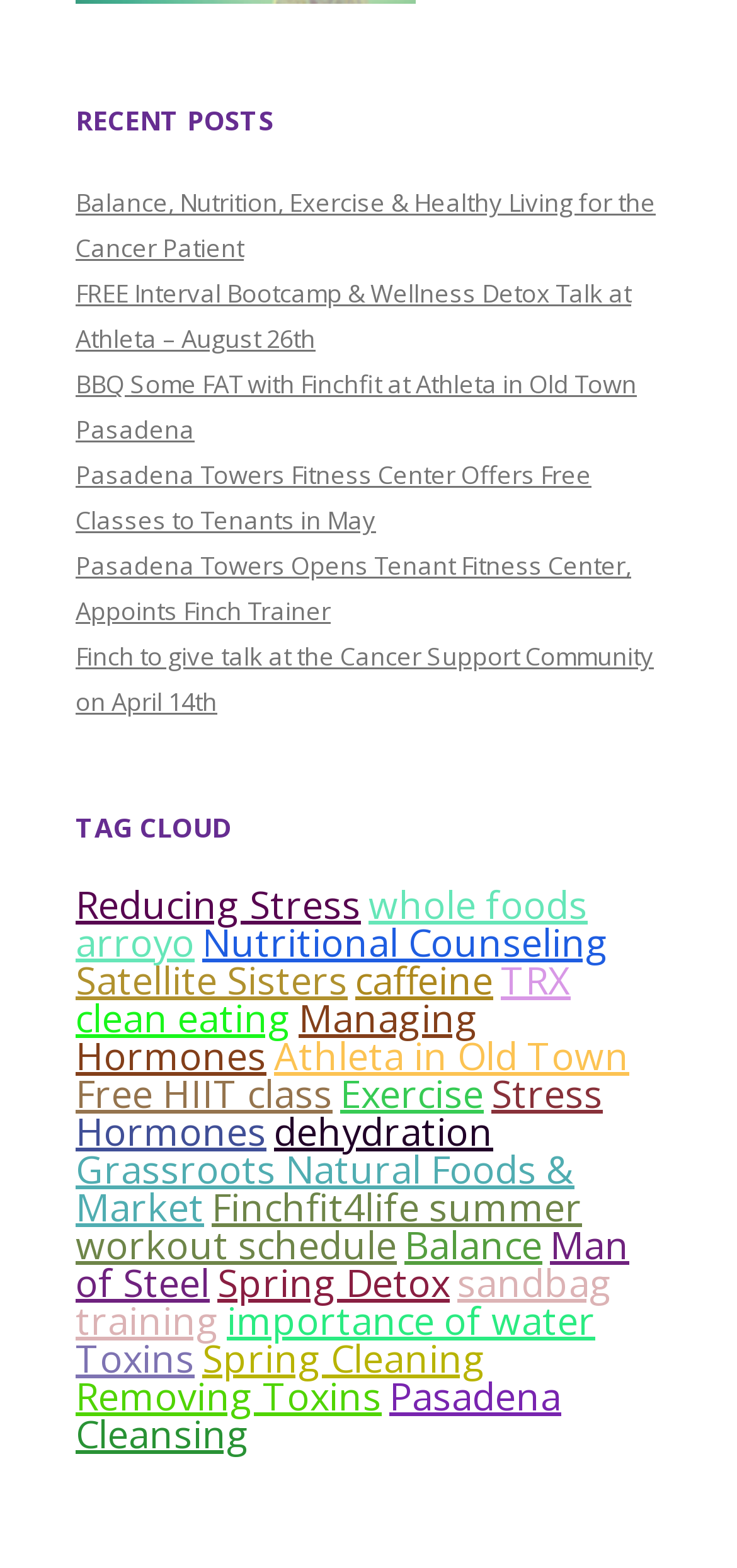Determine the bounding box coordinates for the HTML element mentioned in the following description: "Removing Toxins". The coordinates should be a list of four floats ranging from 0 to 1, represented as [left, top, right, bottom].

[0.103, 0.875, 0.518, 0.907]